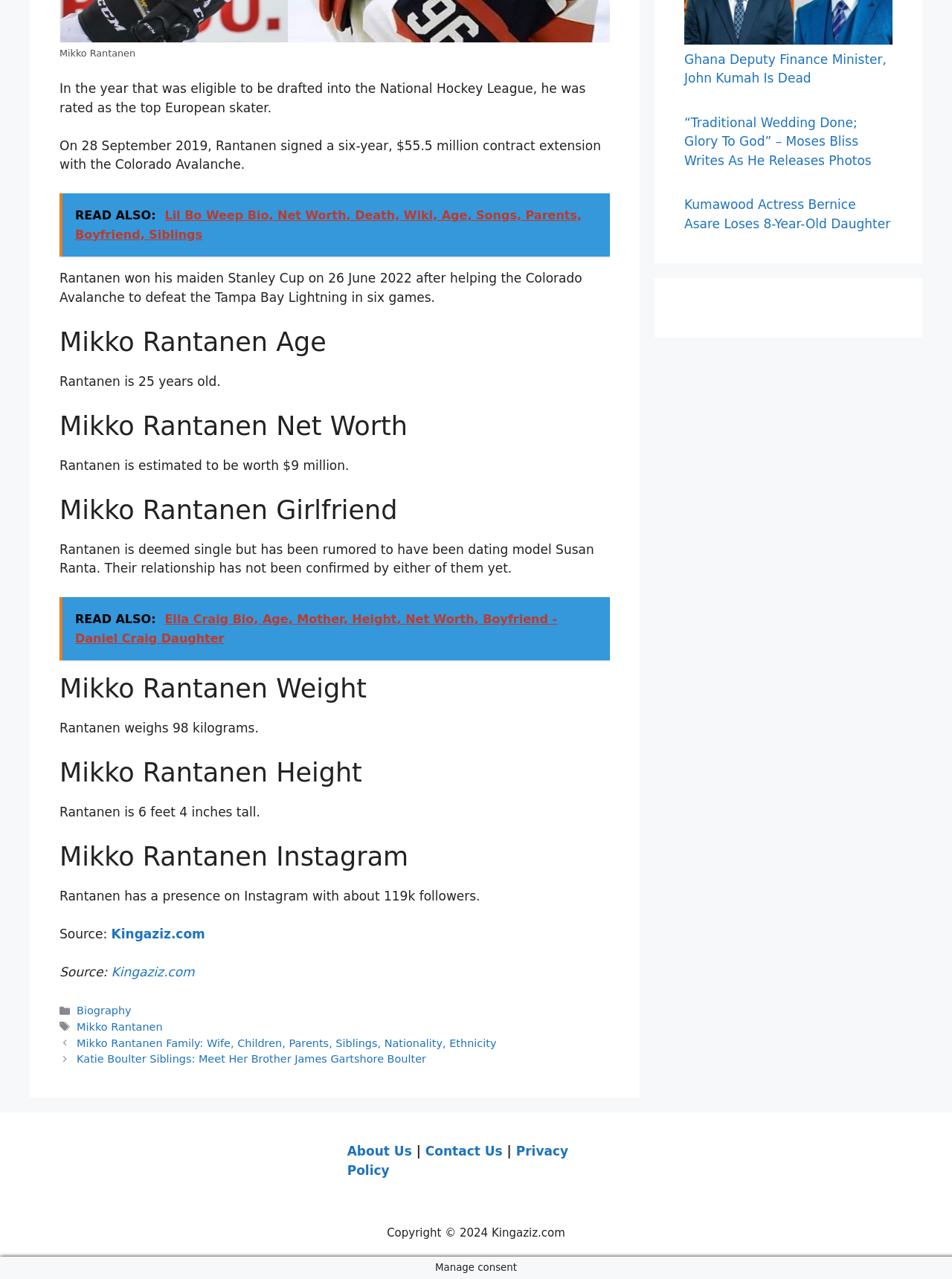Locate the bounding box coordinates of the clickable region necessary to complete the following instruction: "Visit the homepage of Kingaziz.com". Provide the coordinates in the format of four float numbers between 0 and 1, i.e., [left, top, right, bottom].

[0.117, 0.724, 0.215, 0.736]